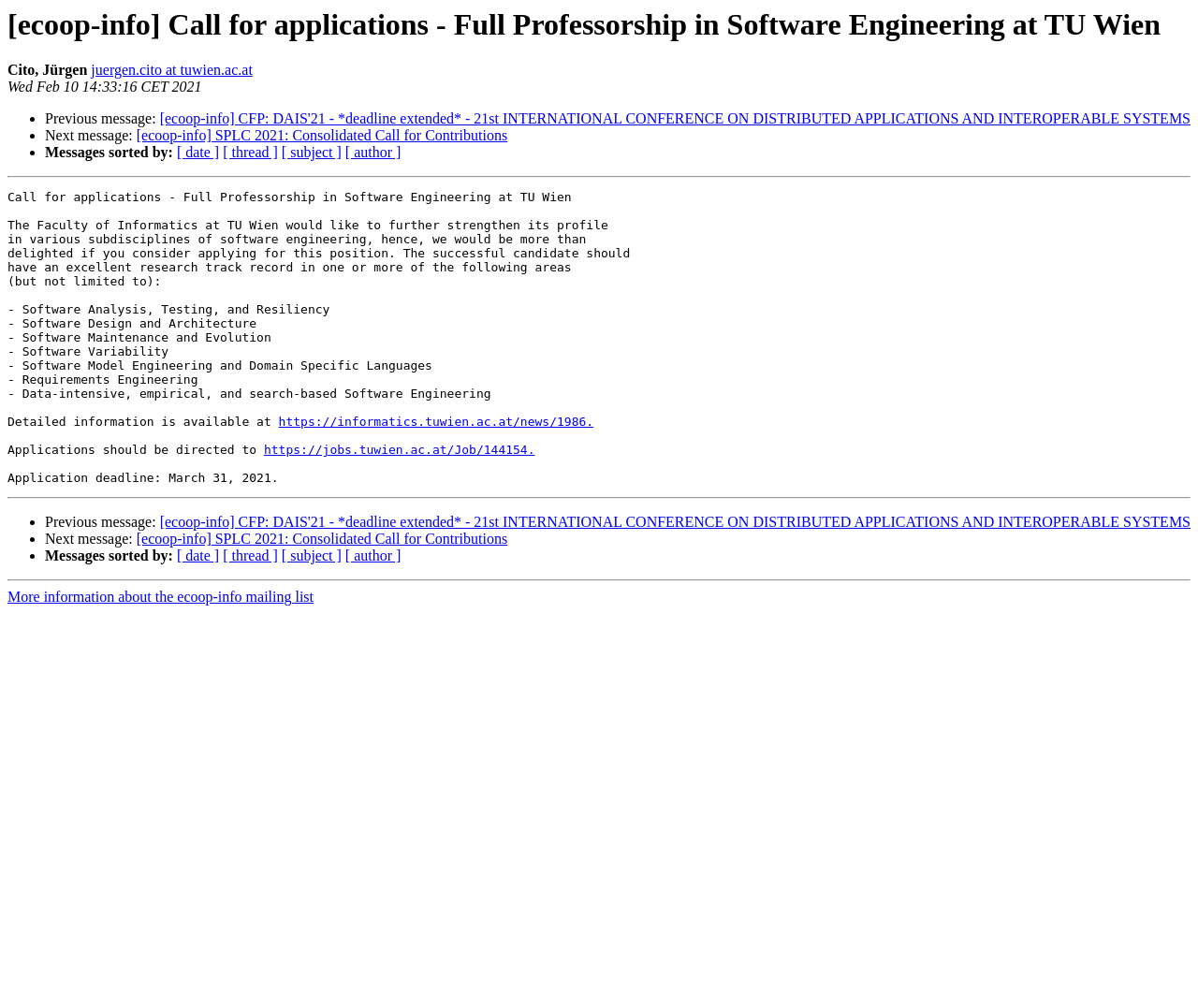Provide a brief response to the question using a single word or phrase: 
How can one get more information about the position?

Visit the TU Wien website